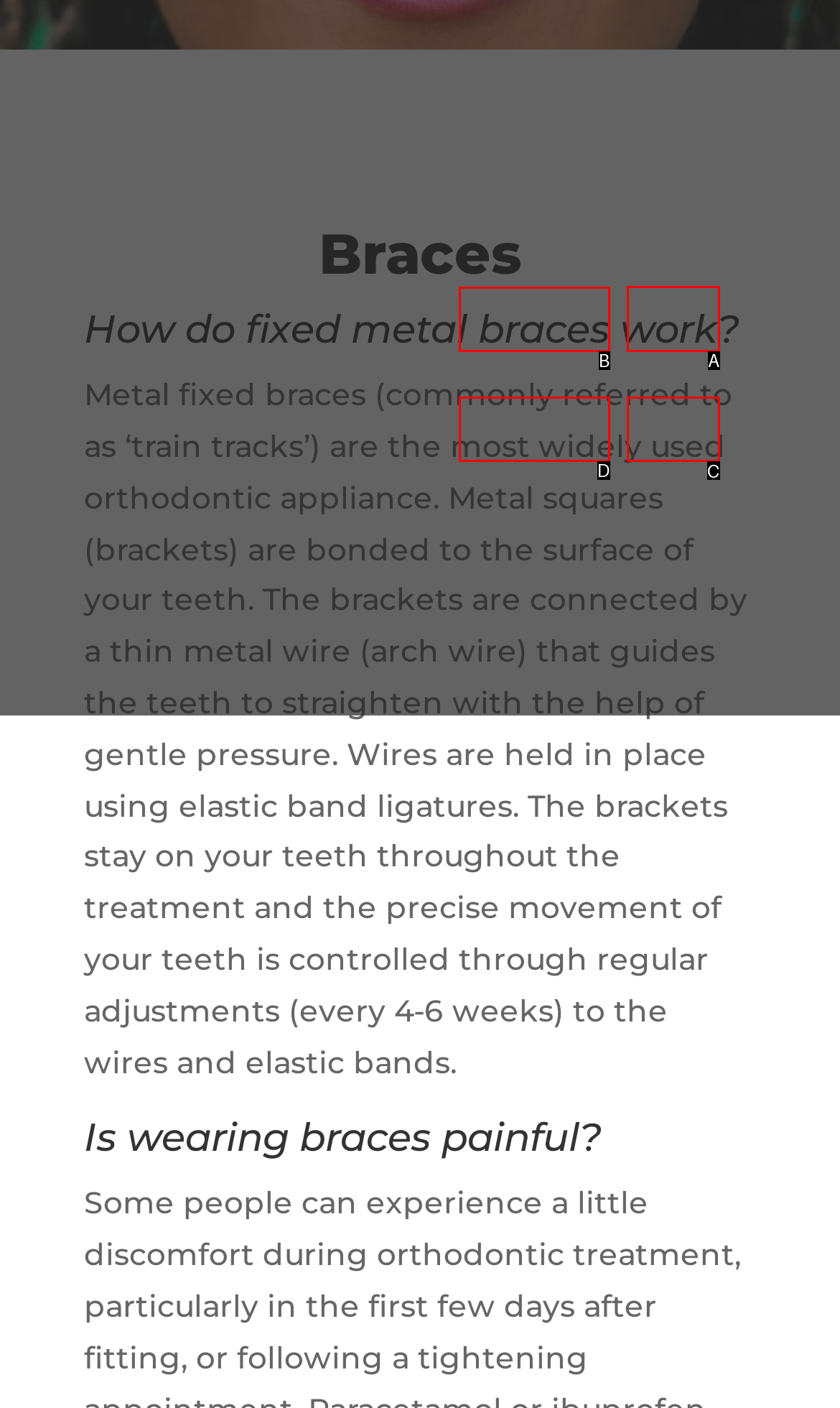Determine which option fits the element description: name="performance"
Answer with the option’s letter directly.

B